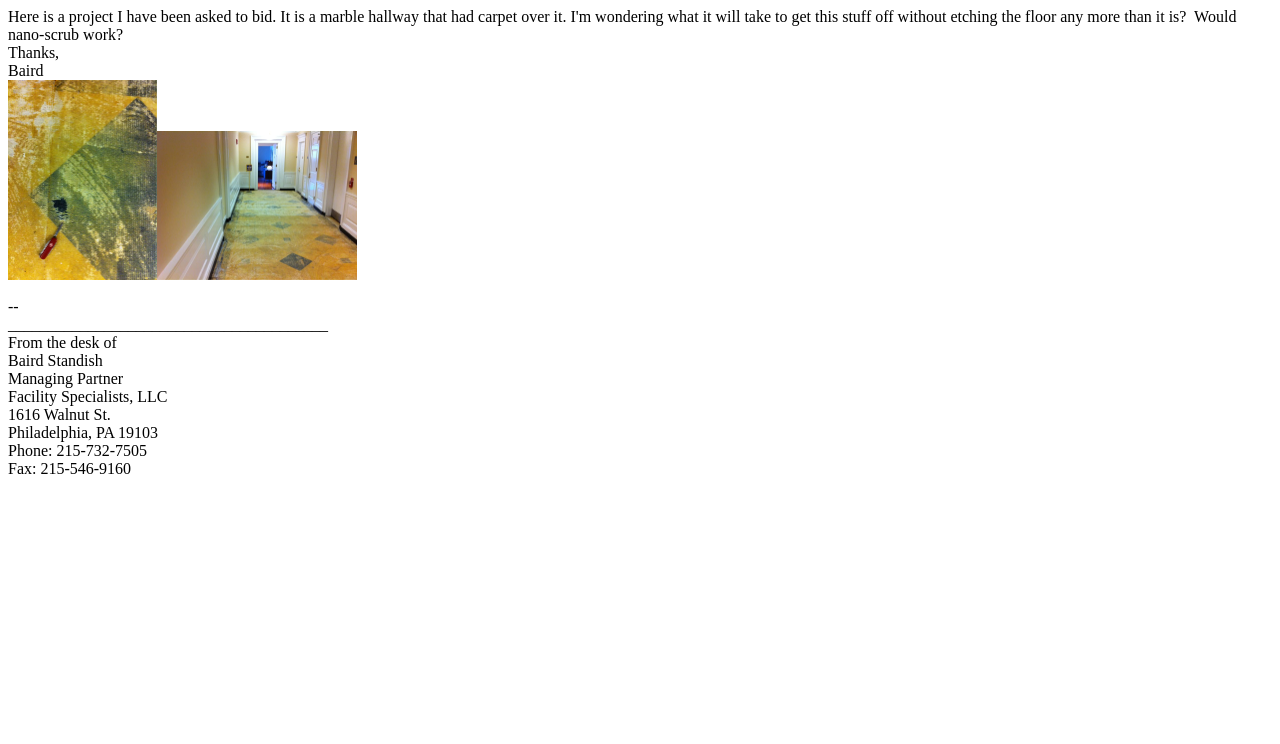Give an in-depth explanation of the webpage layout and content.

The webpage appears to be a personal or professional letterhead, featuring the name and contact information of Baird Standish, Managing Partner of Facility Specialists, LLC. 

At the top, there is a brief greeting "Thanks, Baird" followed by two images, likely logos or graphics, placed side by side. 

Below the images, there is a horizontal line separating the top section from the rest of the content. 

The main content starts with the phrase "From the desk of" followed by Baird Standish's name and title. 

Underneath, the company name "Facility Specialists, LLC" is listed, along with the address "1616 Walnut St., Philadelphia, PA 19103". 

The contact information, including phone and fax numbers, is provided at the bottom.